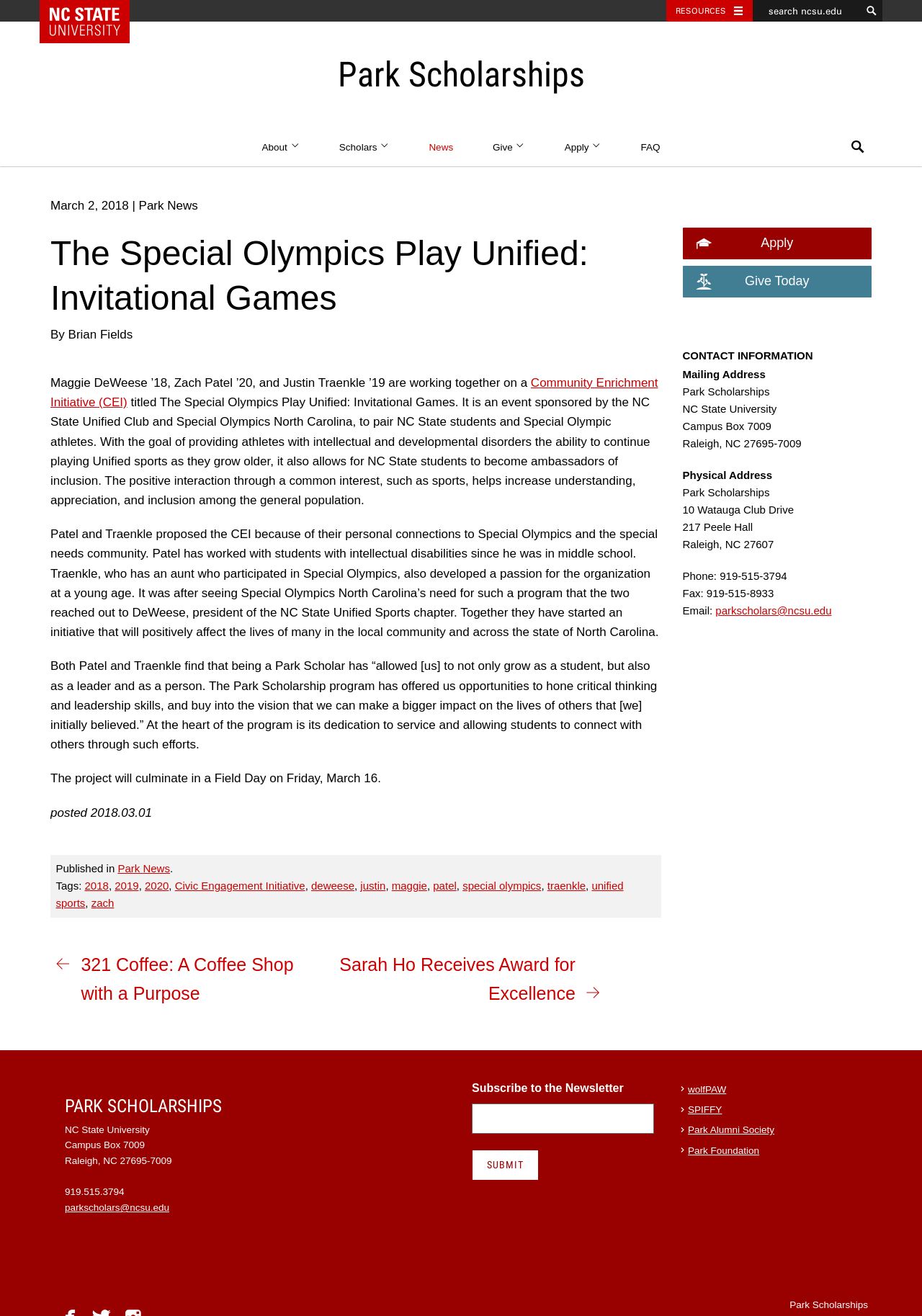Could you provide the bounding box coordinates for the portion of the screen to click to complete this instruction: "visit the Community Enrichment Initiative page"?

[0.055, 0.286, 0.714, 0.311]